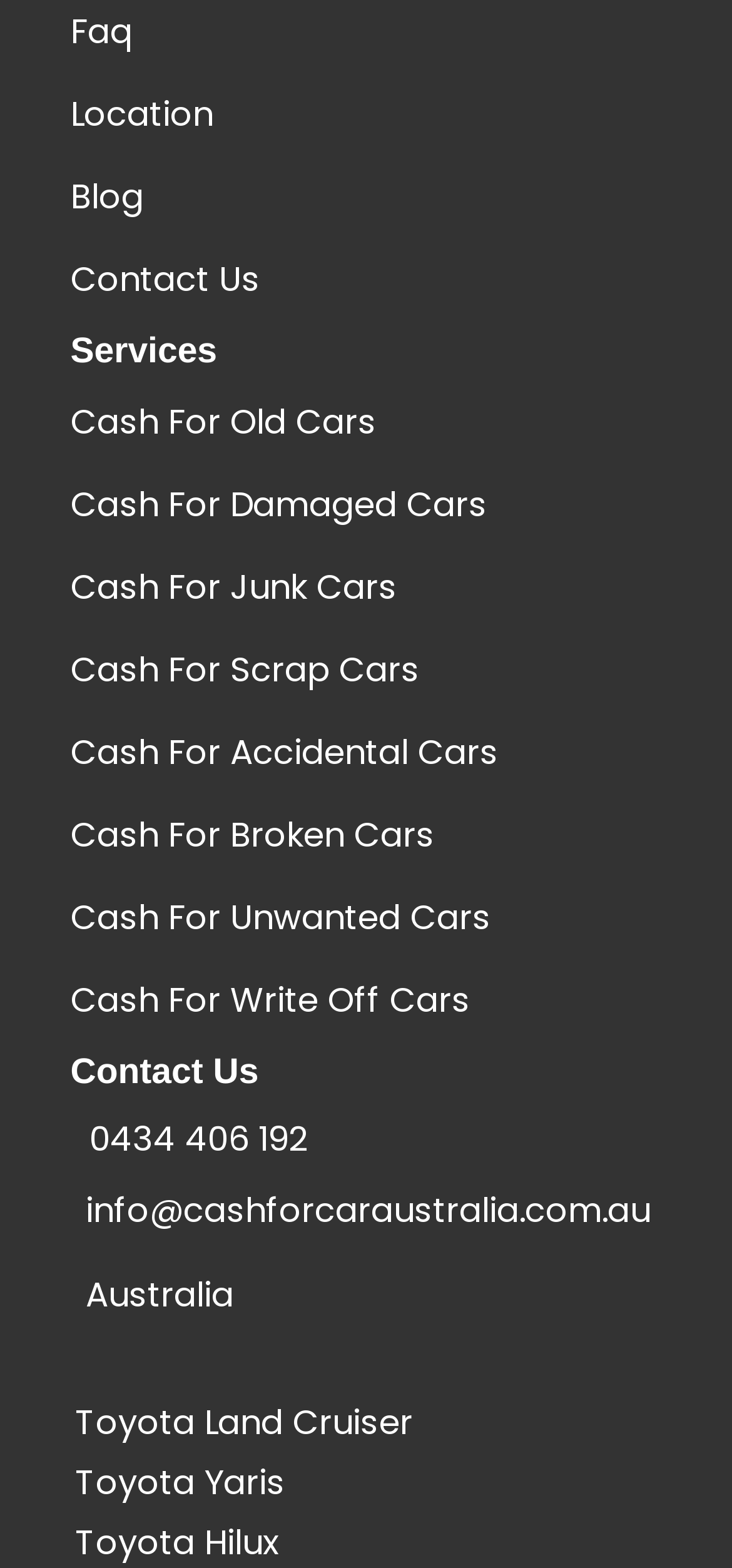Determine the bounding box coordinates of the region that needs to be clicked to achieve the task: "go to Cash For Old Cars".

[0.096, 0.551, 0.514, 0.581]